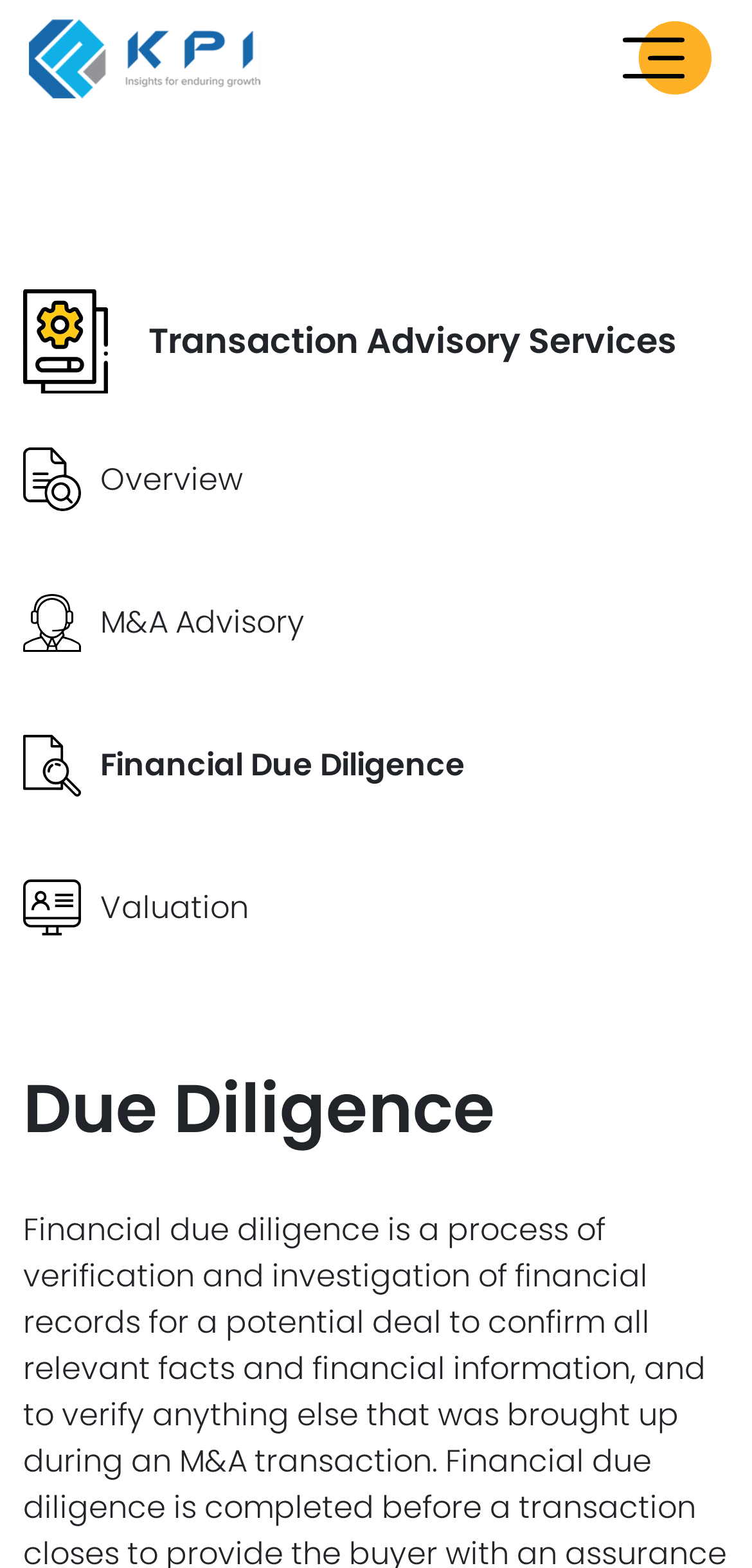Using the information shown in the image, answer the question with as much detail as possible: What is the position of the logo on the webpage?

I determined this by looking at the image element 'Logo' with bounding box coordinates [0.038, 0.012, 0.346, 0.062], which suggests that the logo is positioned at the top left of the webpage.